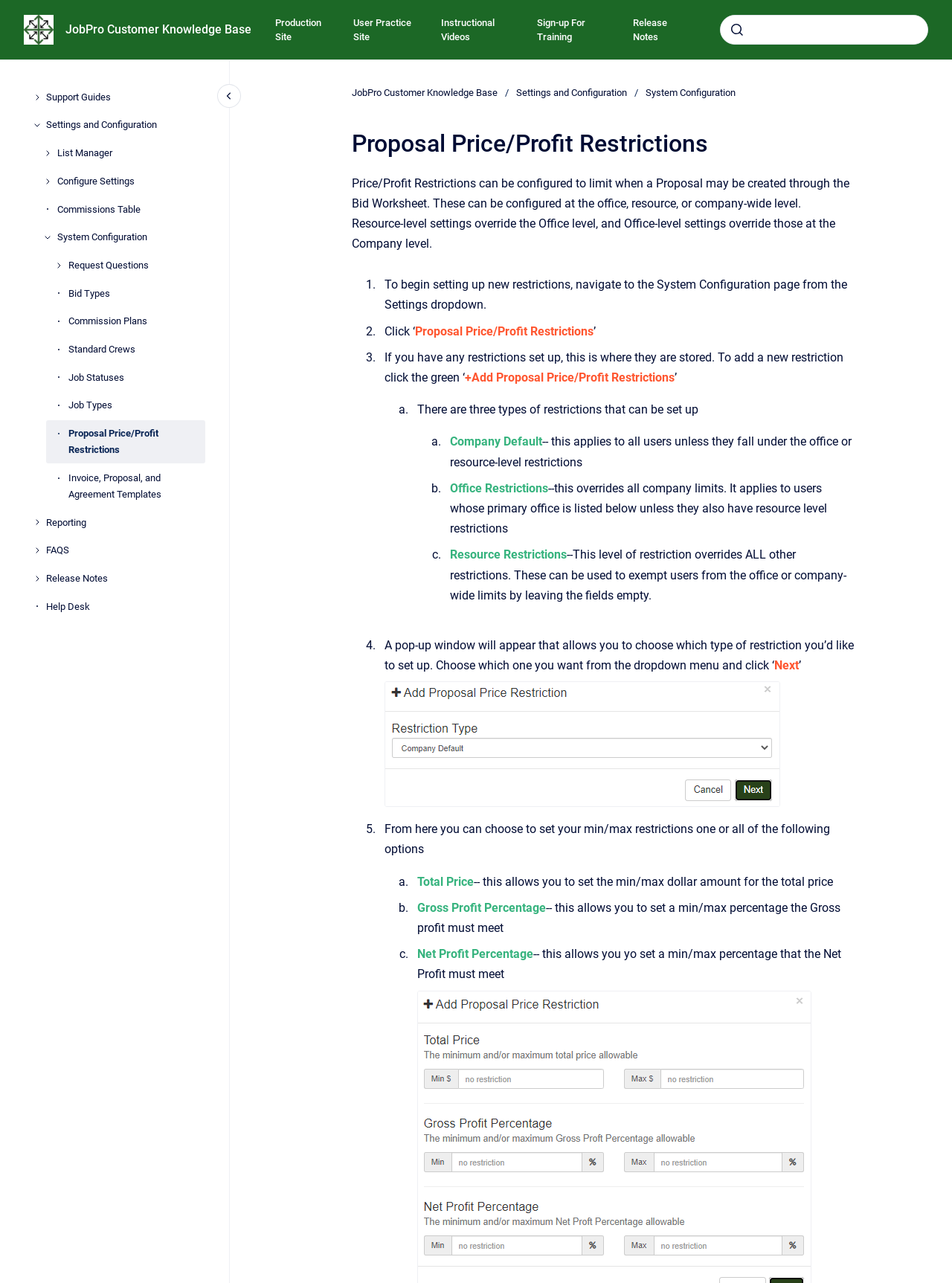Answer the following query with a single word or phrase:
How many types of restrictions can be set up?

Three